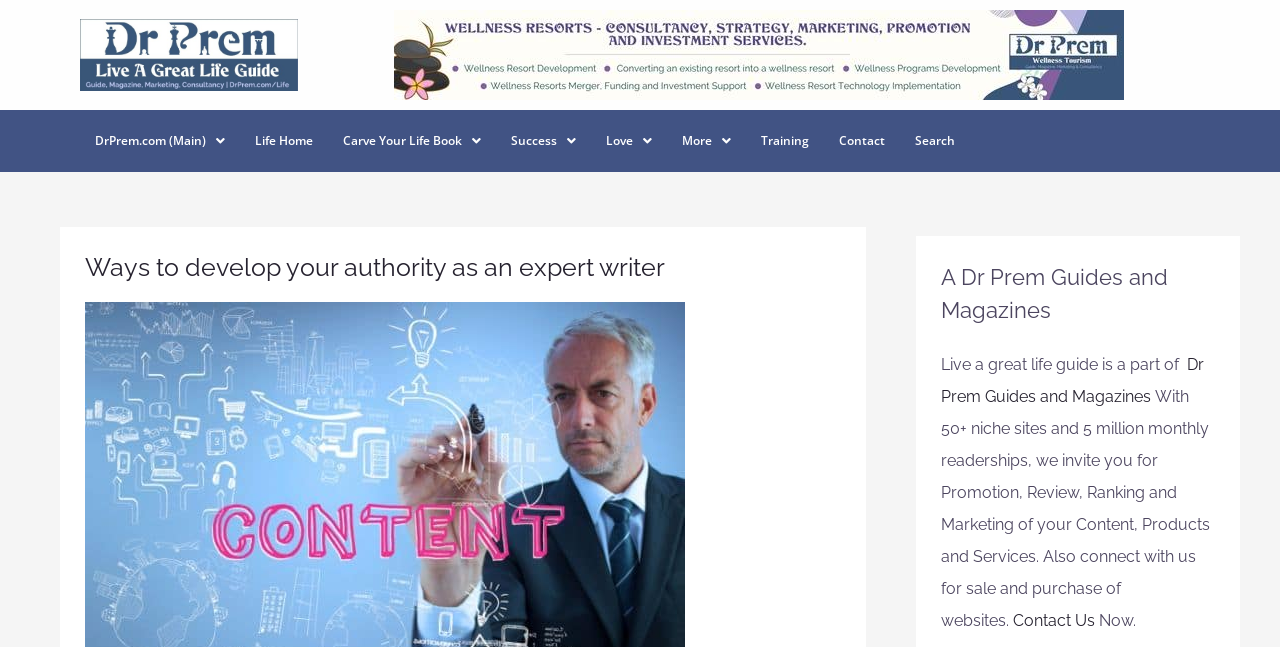What is the relationship between 'Dr Prem Guides and Magazines' and 'Live a great life guide'?
Please give a detailed answer to the question using the information shown in the image.

By reading the static text with ID 145, I found that 'Live a great life guide' is a part of 'Dr Prem Guides and Magazines'.